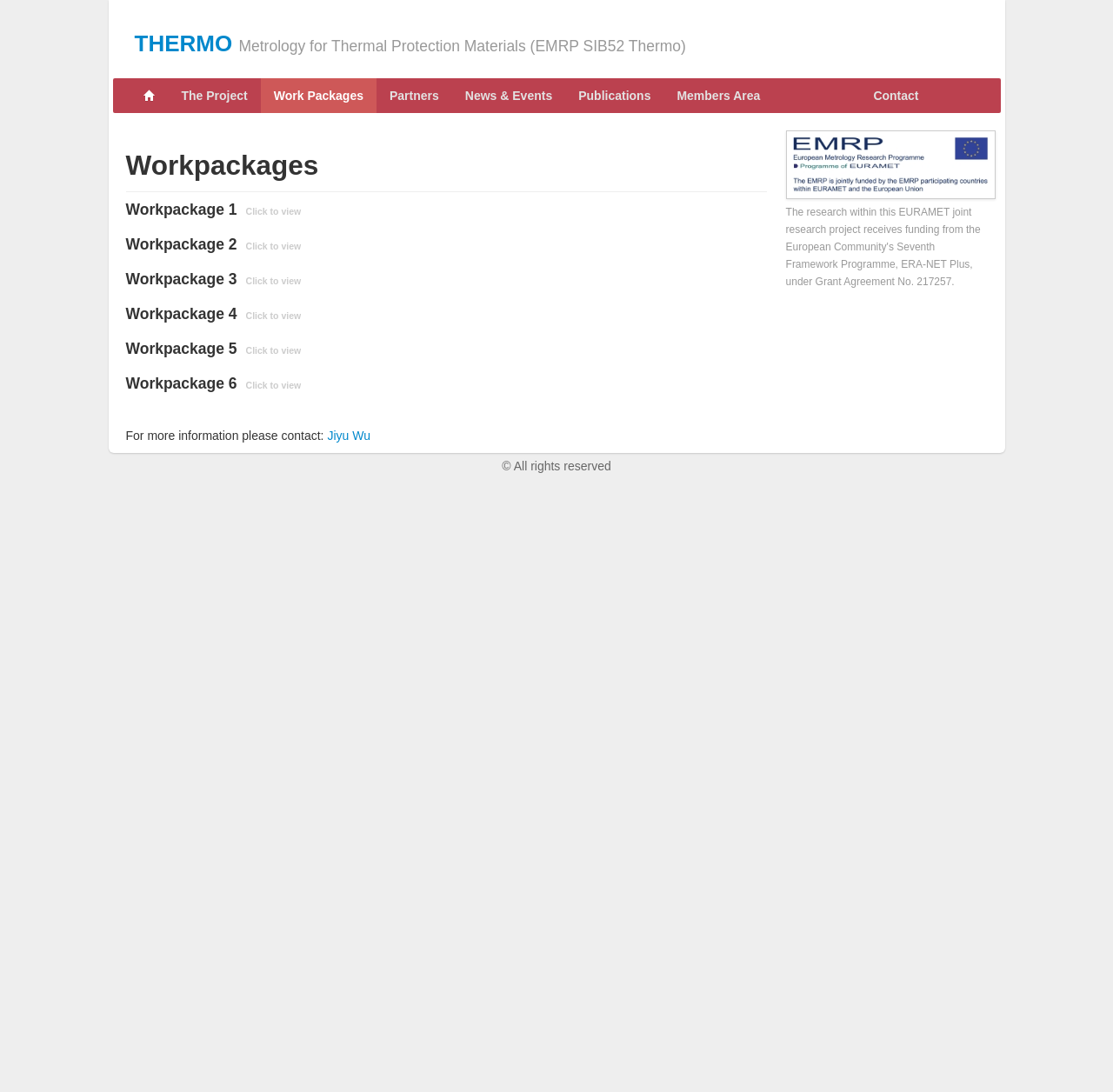Please provide the bounding box coordinate of the region that matches the element description: Publications. Coordinates should be in the format (top-left x, top-left y, bottom-right x, bottom-right y) and all values should be between 0 and 1.

[0.508, 0.072, 0.596, 0.104]